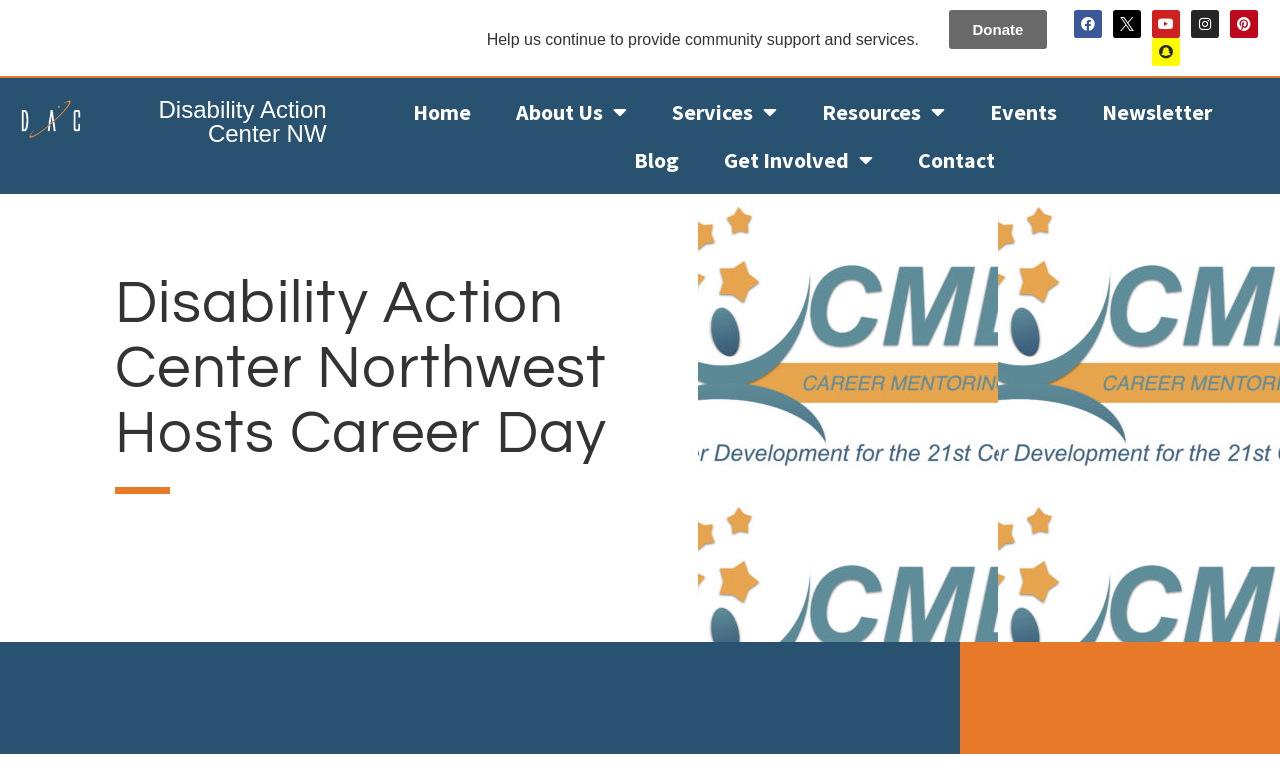Please extract the primary headline from the webpage.

Disability Action Center Northwest Hosts Career Day